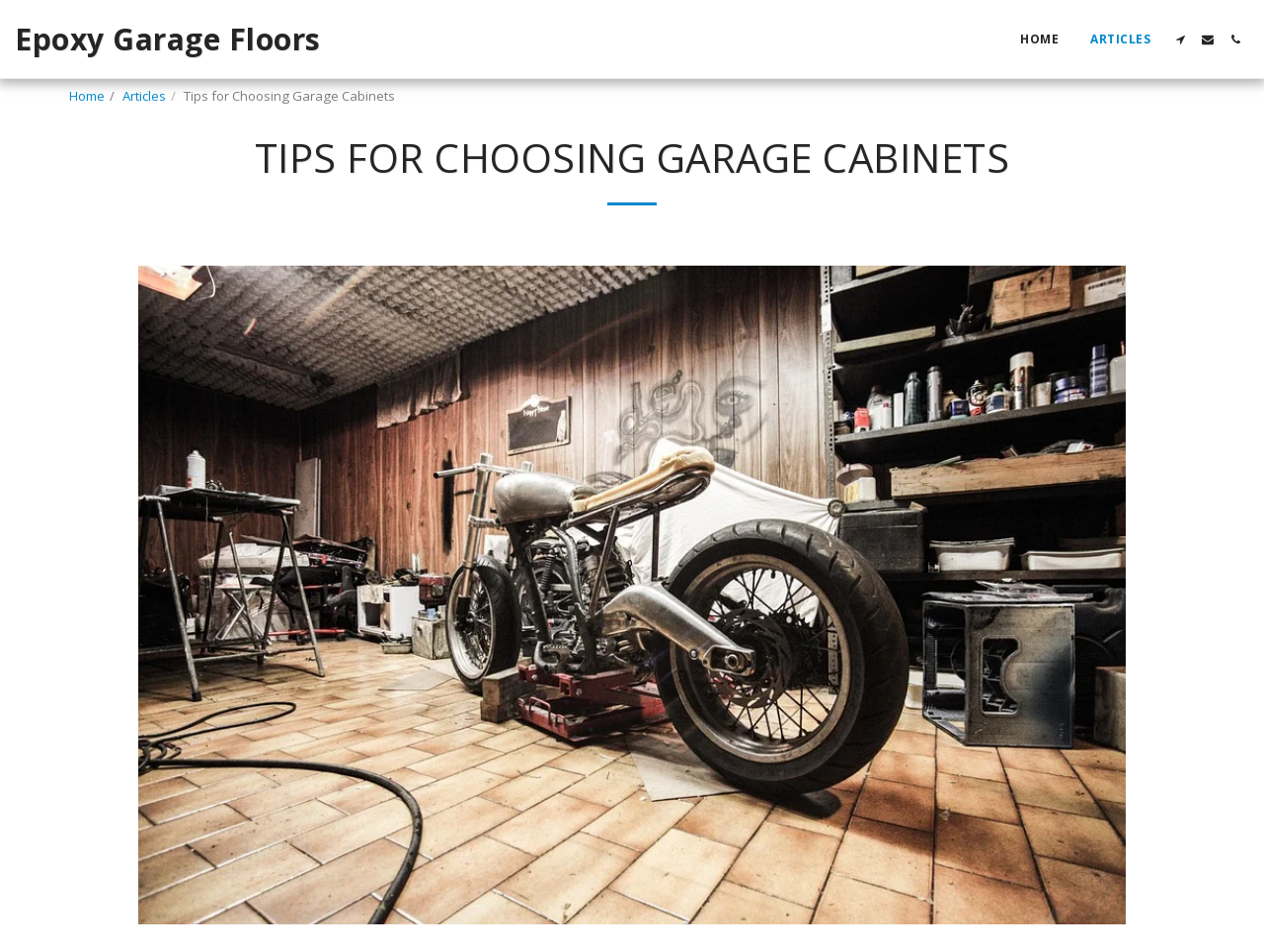How many navigation links are at the top of the webpage?
Give a single word or phrase as your answer by examining the image.

2